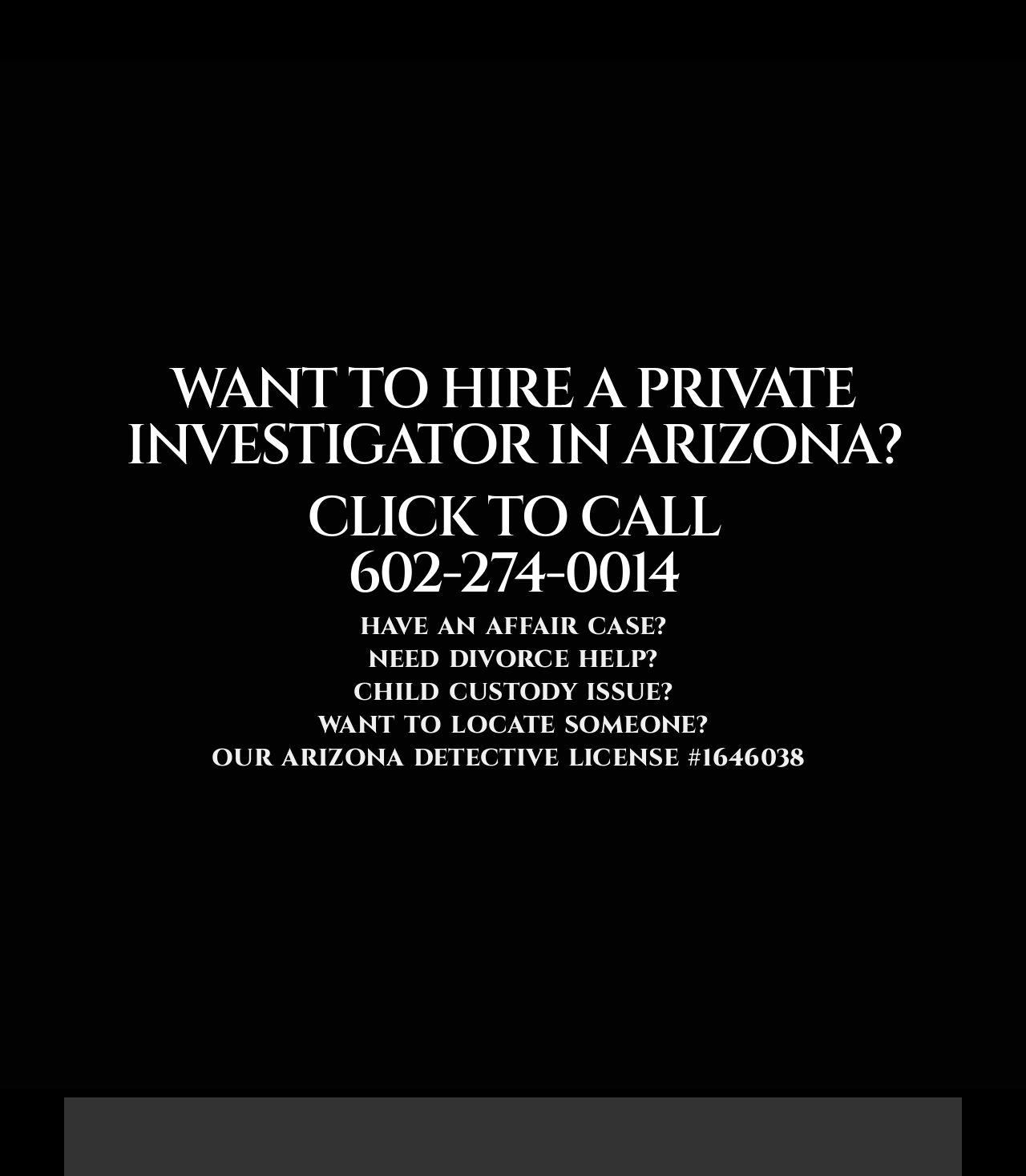Answer the question briefly using a single word or phrase: 
What is the state where the private investigator is based?

Arizona